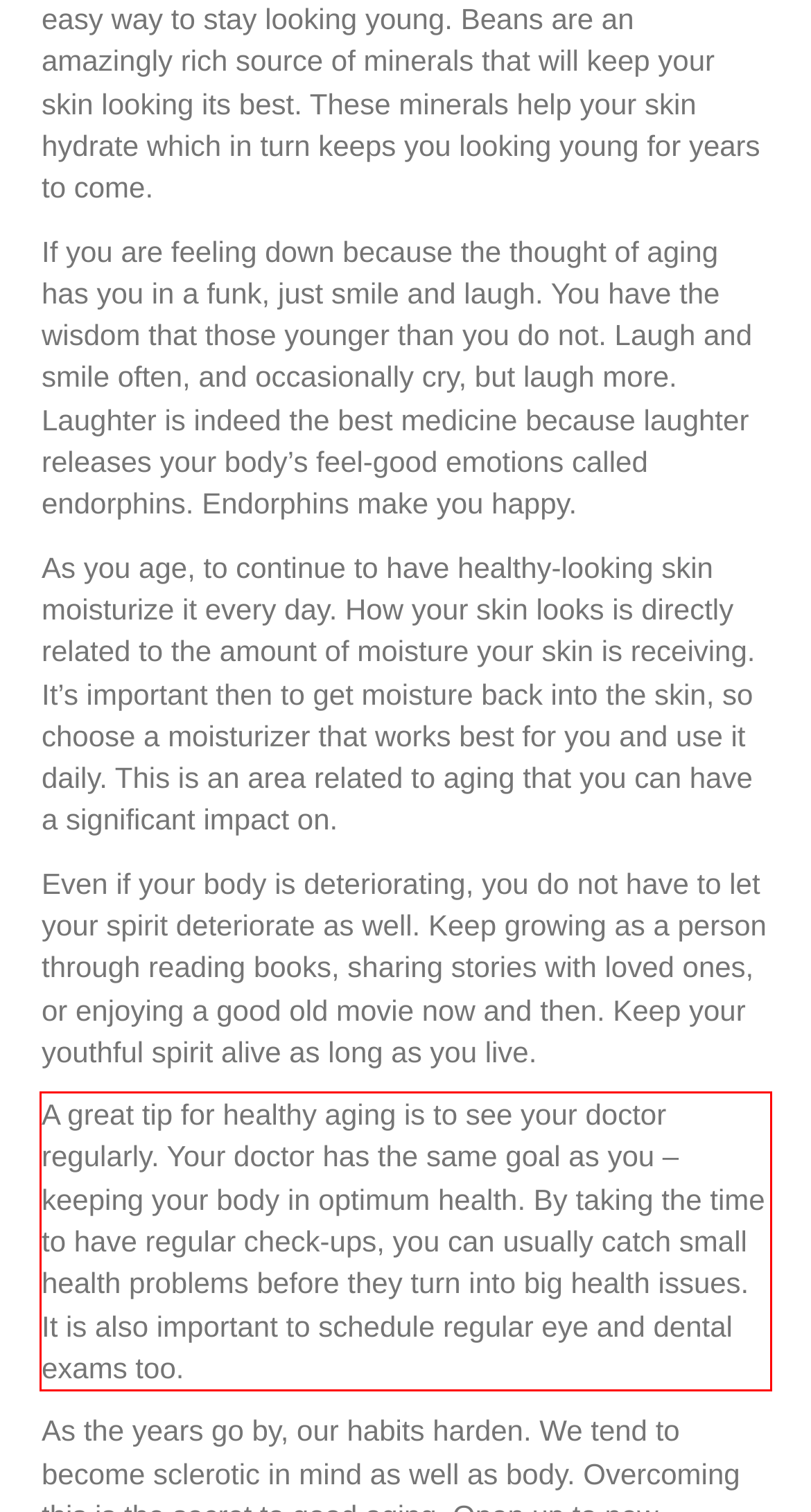Extract and provide the text found inside the red rectangle in the screenshot of the webpage.

A great tip for healthy aging is to see your doctor regularly. Your doctor has the same goal as you – keeping your body in optimum health. By taking the time to have regular check-ups, you can usually catch small health problems before they turn into big health issues. It is also important to schedule regular eye and dental exams too.